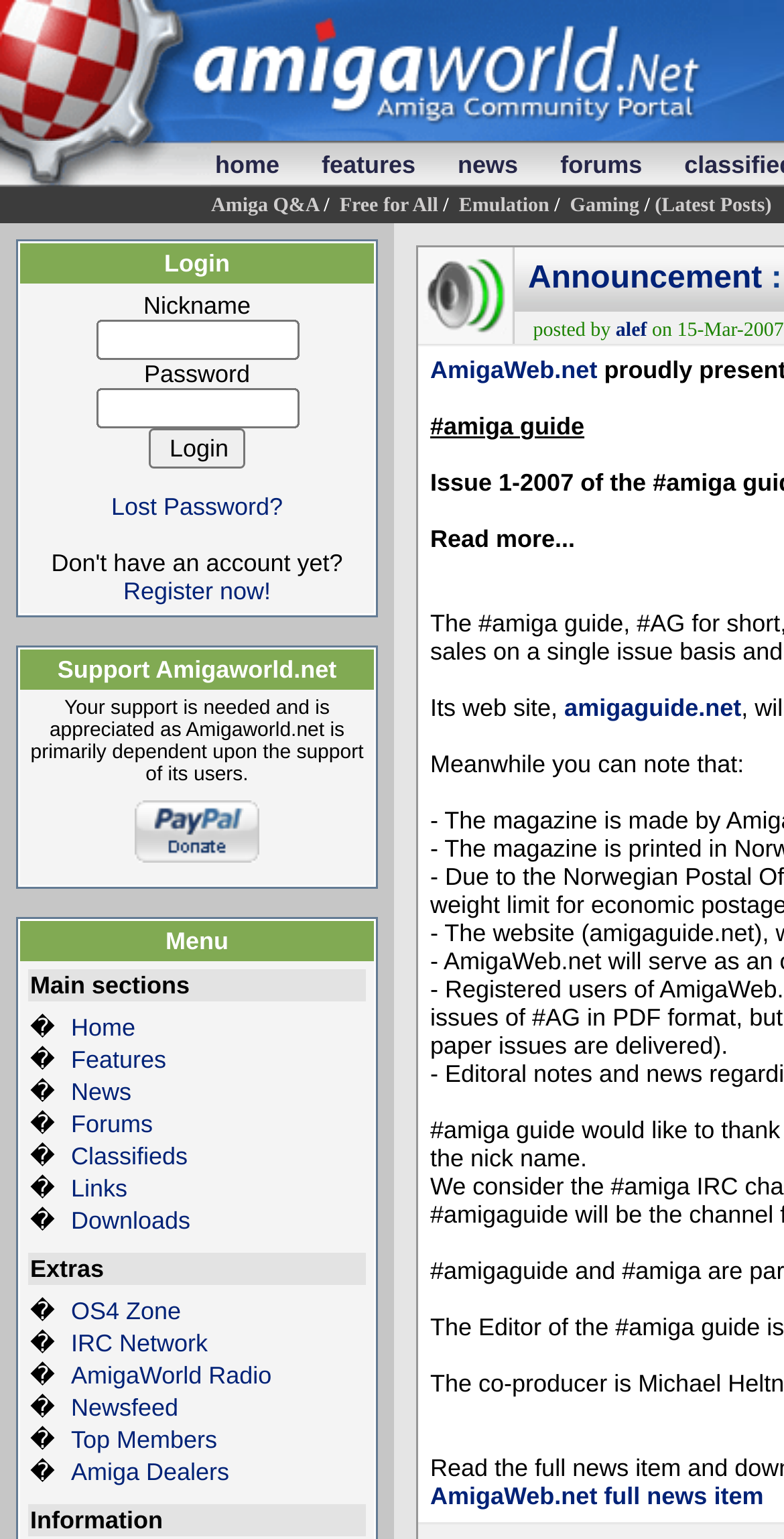Can you show the bounding box coordinates of the region to click on to complete the task described in the instruction: "Click on the Home link"?

[0.272, 0.096, 0.359, 0.117]